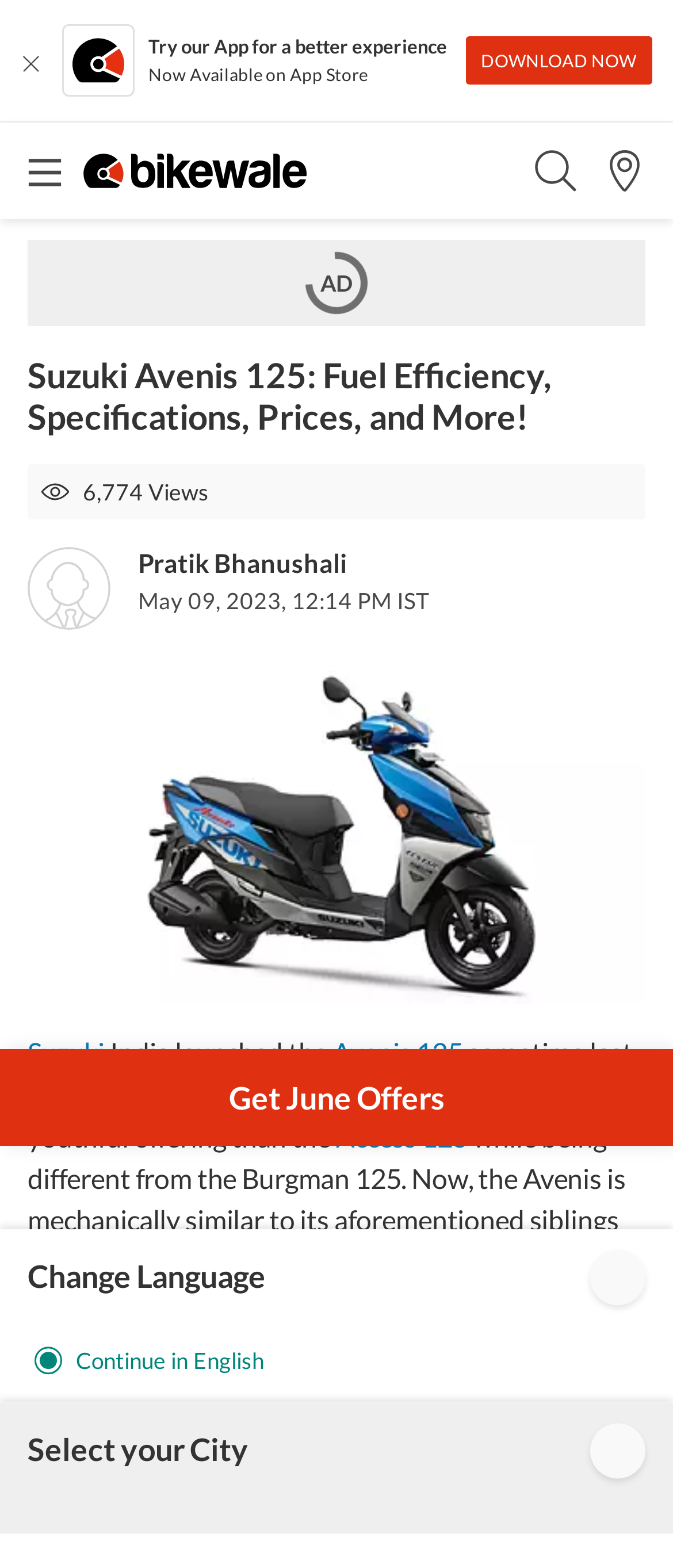Please determine the bounding box coordinates of the section I need to click to accomplish this instruction: "Get June offers".

[0.0, 0.669, 1.0, 0.731]